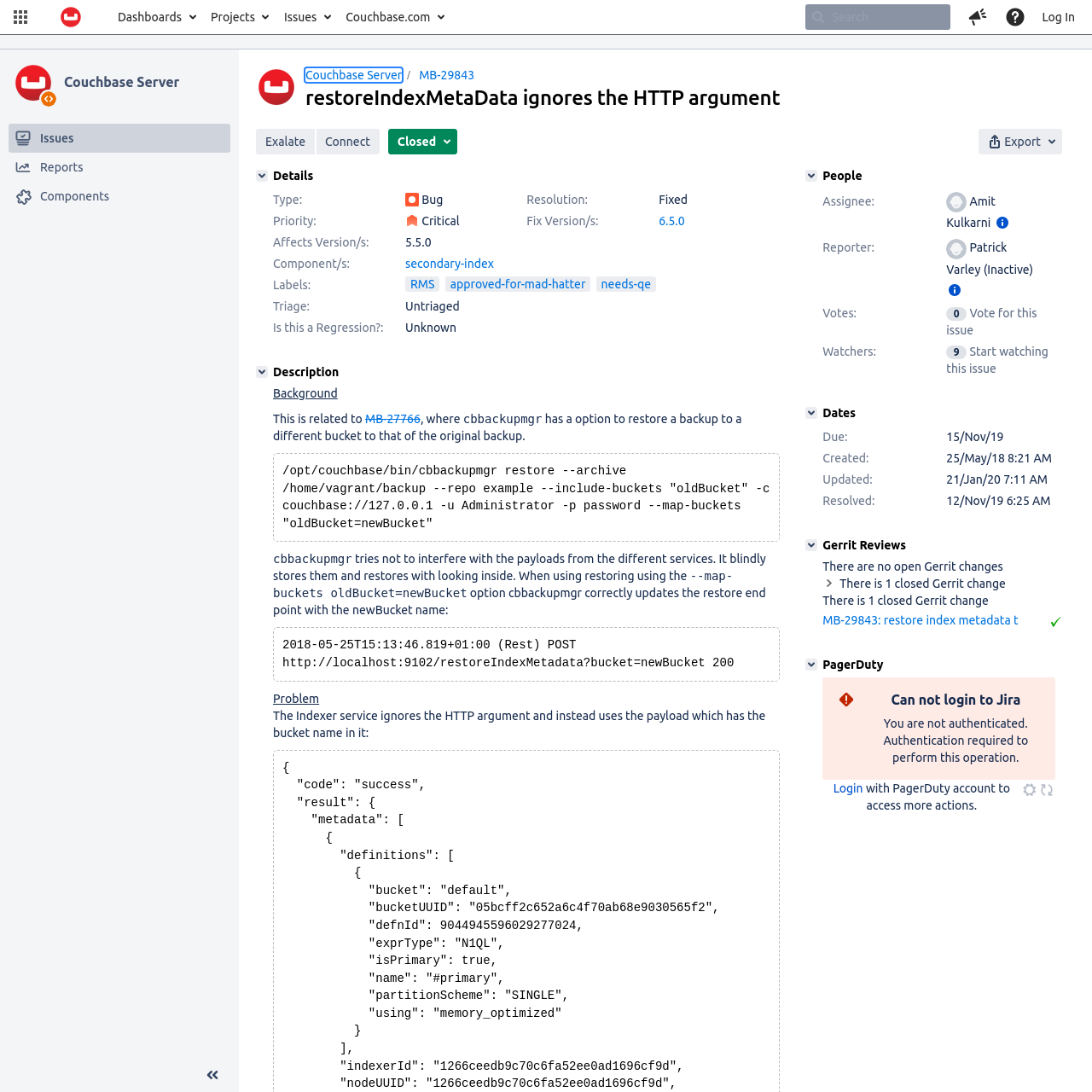What is the project type of Couchbase Server?
Please provide a single word or phrase as the answer based on the screenshot.

software